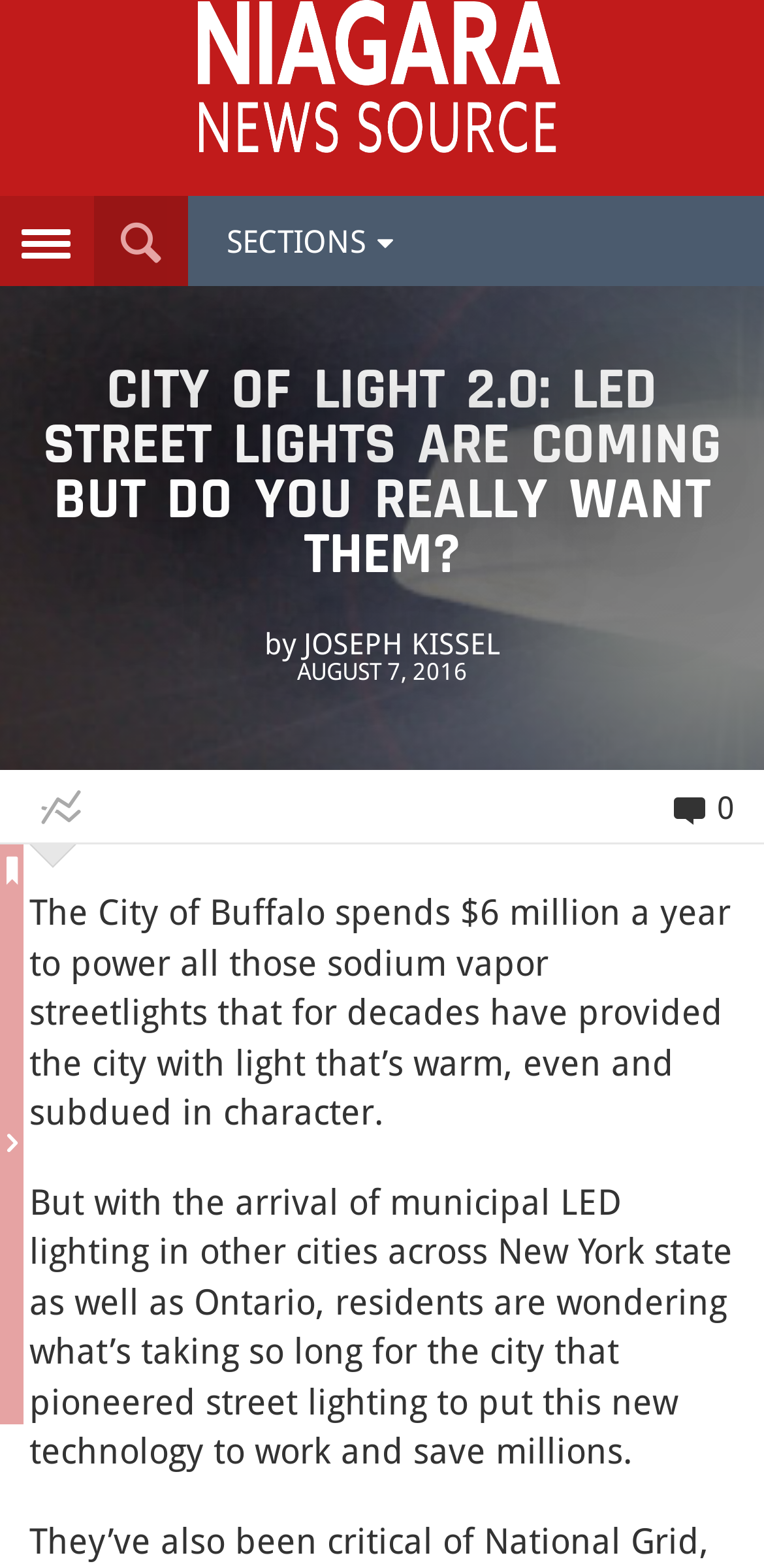What is the name of the news source?
Please utilize the information in the image to give a detailed response to the question.

I found the name of the news source by looking at the top of the webpage where it says 'Niagara News Source'.